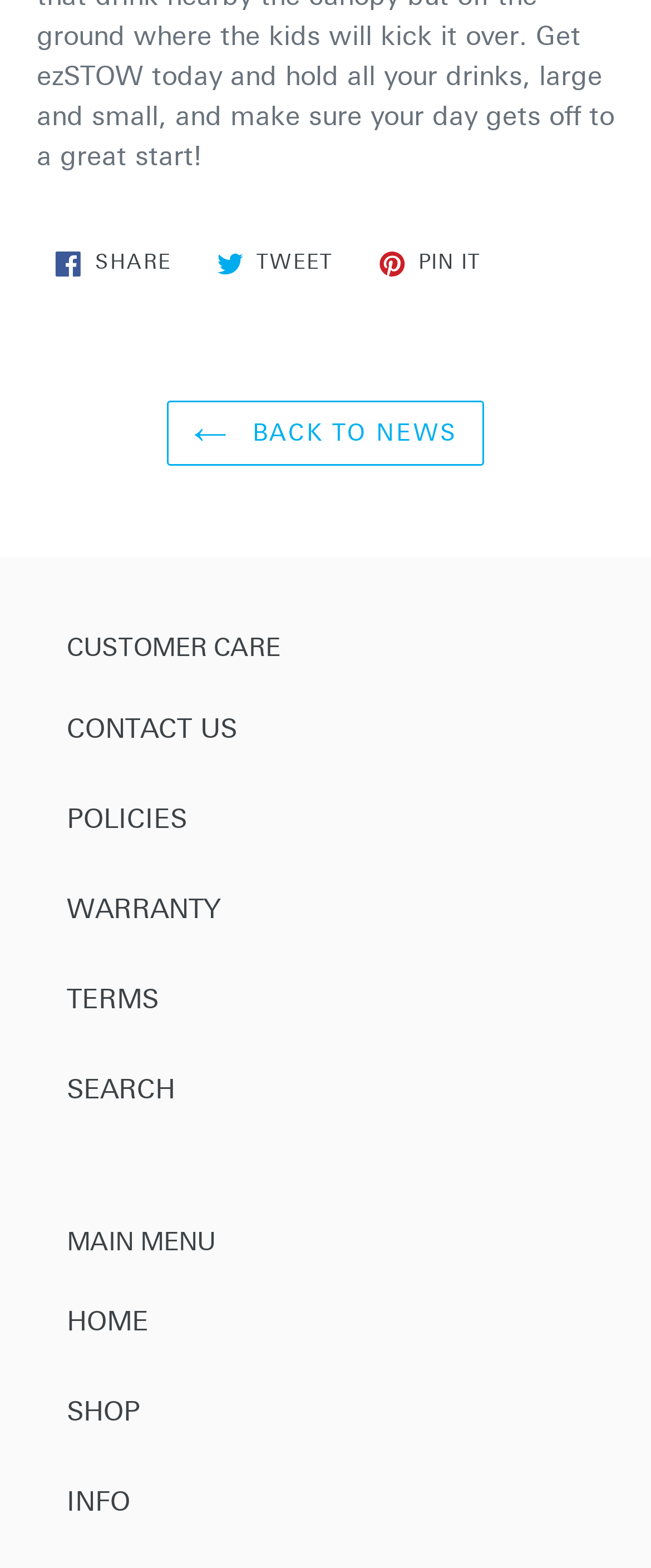How many links are there in the customer care section?
Ensure your answer is thorough and detailed.

I examined the customer care section of the page and found 5 links: 'CONTACT US', 'POLICIES', 'WARRANTY', 'TERMS', and 'SEARCH'.